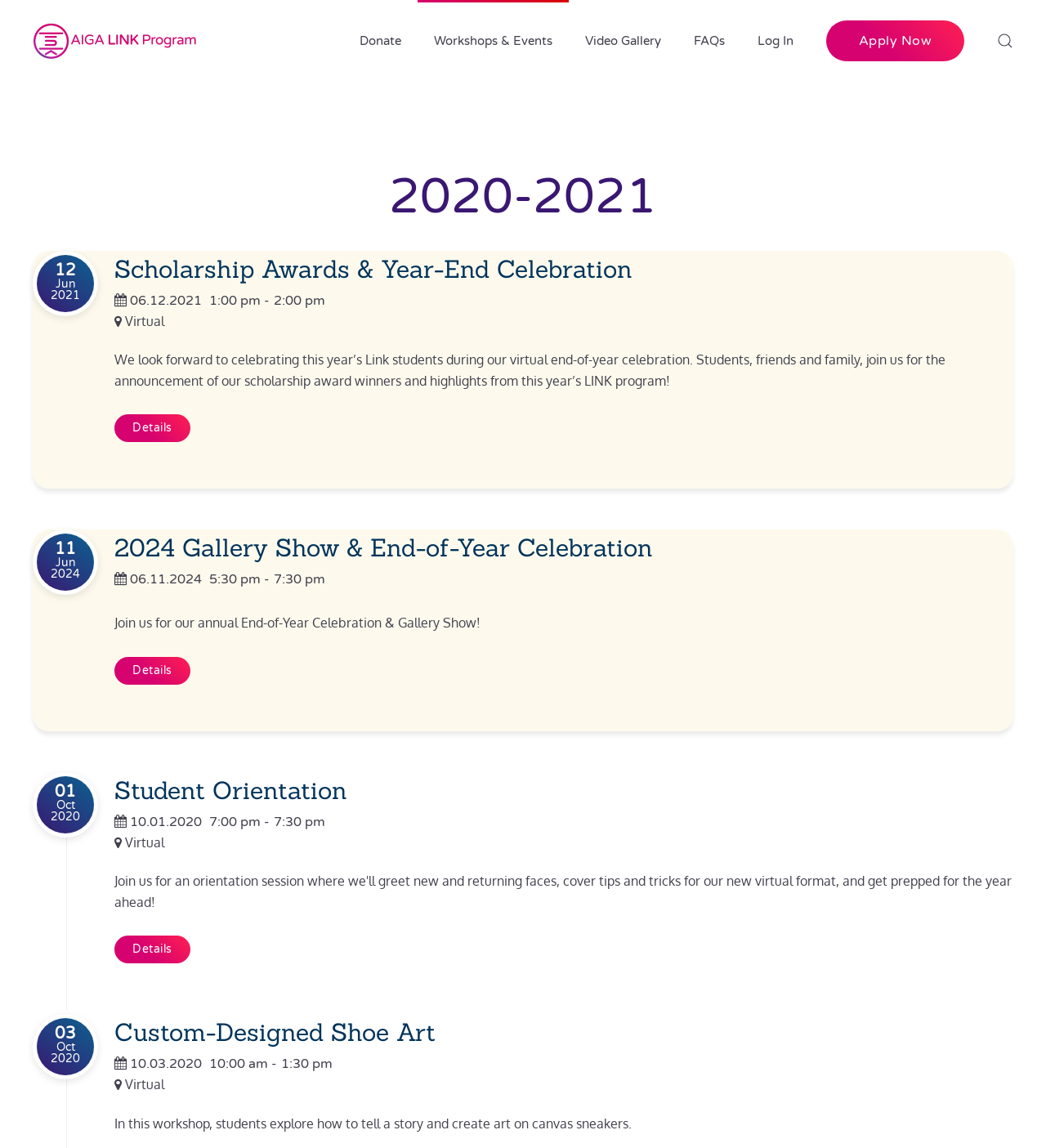What is the theme of the workshop on 10.03.2020?
Please give a detailed answer to the question using the information shown in the image.

The theme of the workshop on 10.03.2020 can be found in the section about the event, where it says 'Custom-Designed Shoe Art' in a heading element.